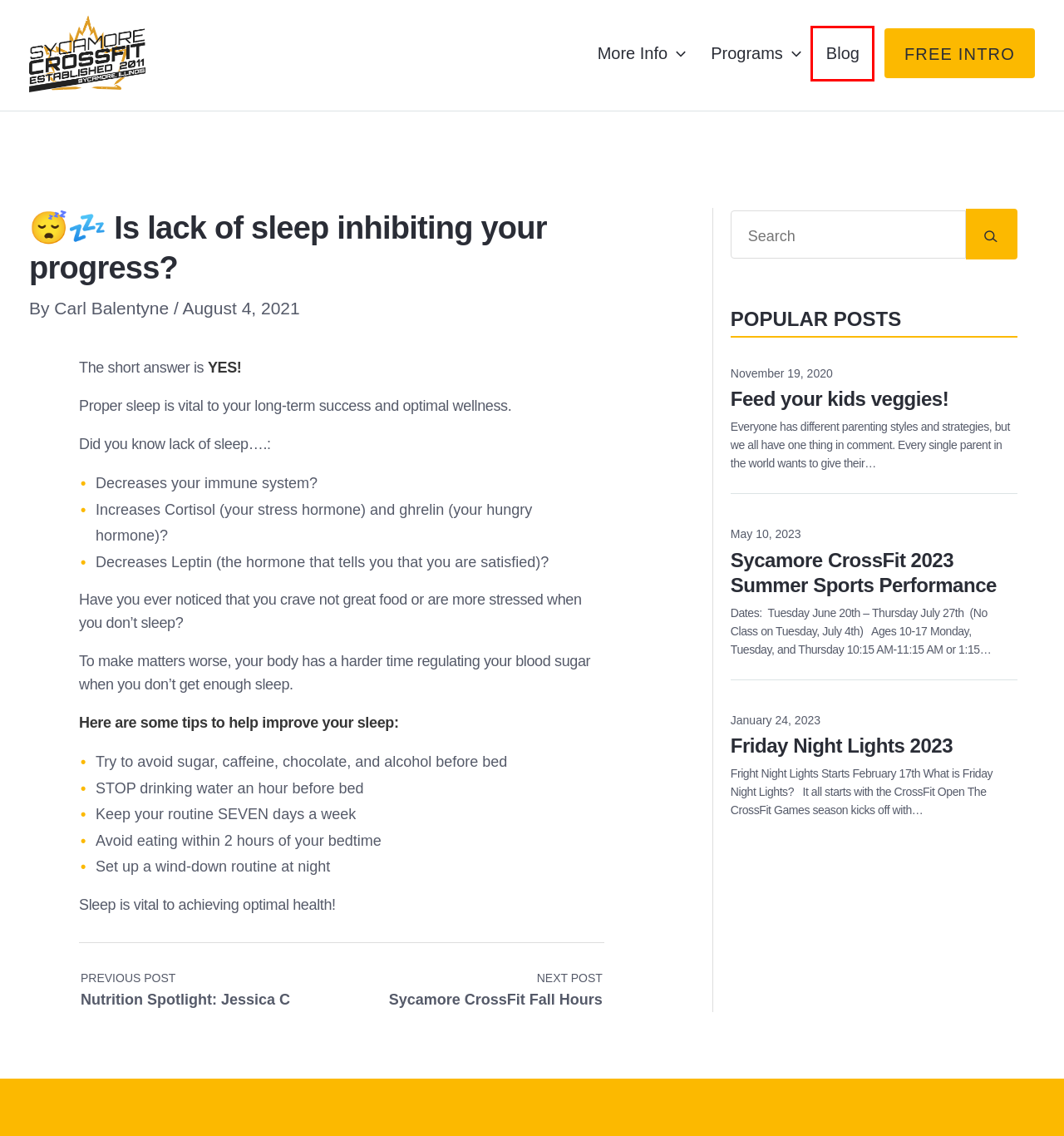You have received a screenshot of a webpage with a red bounding box indicating a UI element. Please determine the most fitting webpage description that matches the new webpage after clicking on the indicated element. The choices are:
A. More Info - Sycamore CrossFit
B. Cancellation - Sycamore CrossFit
C. Friday Night Lights 2023 - Sycamore CrossFit
D. Sycamore CrossFit 2023 Summer Sports Performance - Sycamore CrossFit
E. Nutrition Spotlight: Jessica C - Sycamore CrossFit
F. Sycamore CrossFit Fall Hours - Sycamore CrossFit
G. Blog - Sycamore CrossFit
H. Feed your kids veggies! - Sycamore CrossFit

G